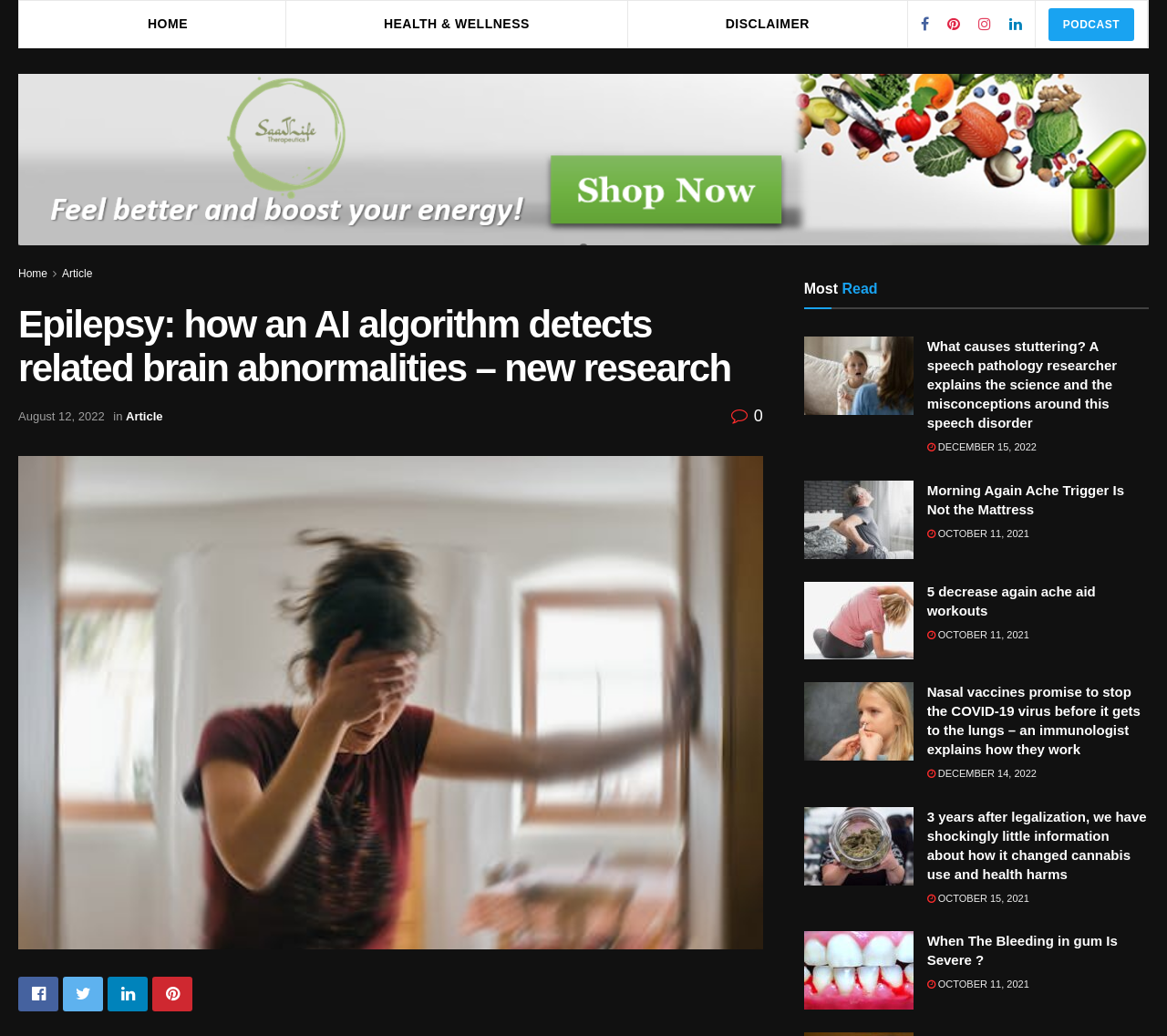Identify the bounding box coordinates of the clickable region required to complete the instruction: "Browse RevPages". The coordinates should be given as four float numbers within the range of 0 and 1, i.e., [left, top, right, bottom].

None